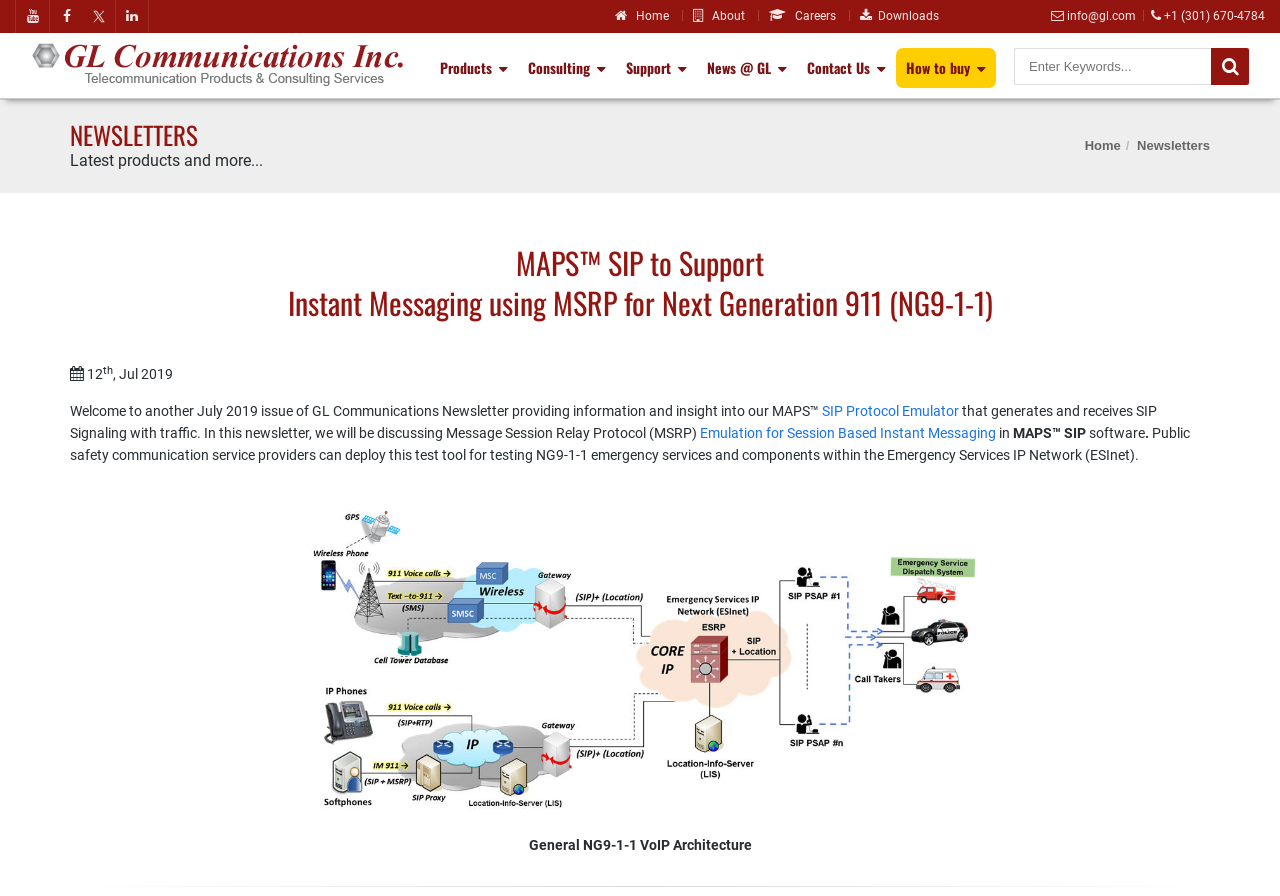Explain the contents of the webpage comprehensively.

The webpage appears to be a newsletter from GL Communications Inc., focusing on Next Generation 911 (NG9-1-1) emergency services. At the top, there are several links and icons, including a search box and a button to submit a search query. Below this, there are links to various sections of the website, such as Products, Consulting, Support, News, and Contact Us.

The main content of the newsletter is divided into sections, with headings and paragraphs of text. The first section is titled "NEWSLETTERS" and has a brief description of the latest products and more. Below this, there is a heading "MAPS™ SIP to Support Instant Messaging using MSRP for Next Generation 911 (NG9-1-1)" which appears to be the main topic of the newsletter.

The text describes the MAPS™ SIP software, which generates and receives SIP signaling with traffic, and discusses its application in NG9-1-1 emergency services. There are also links to related topics, such as Emulation for Session-Based Instant Messaging and General NG9-1-1 VoIP Architecture, which is accompanied by an image.

Throughout the page, there are several static text elements, including dates and superscripts, which provide additional information and context to the main text. Overall, the webpage appears to be a technical newsletter, providing information and insights into NG9-1-1 emergency services and related technologies.